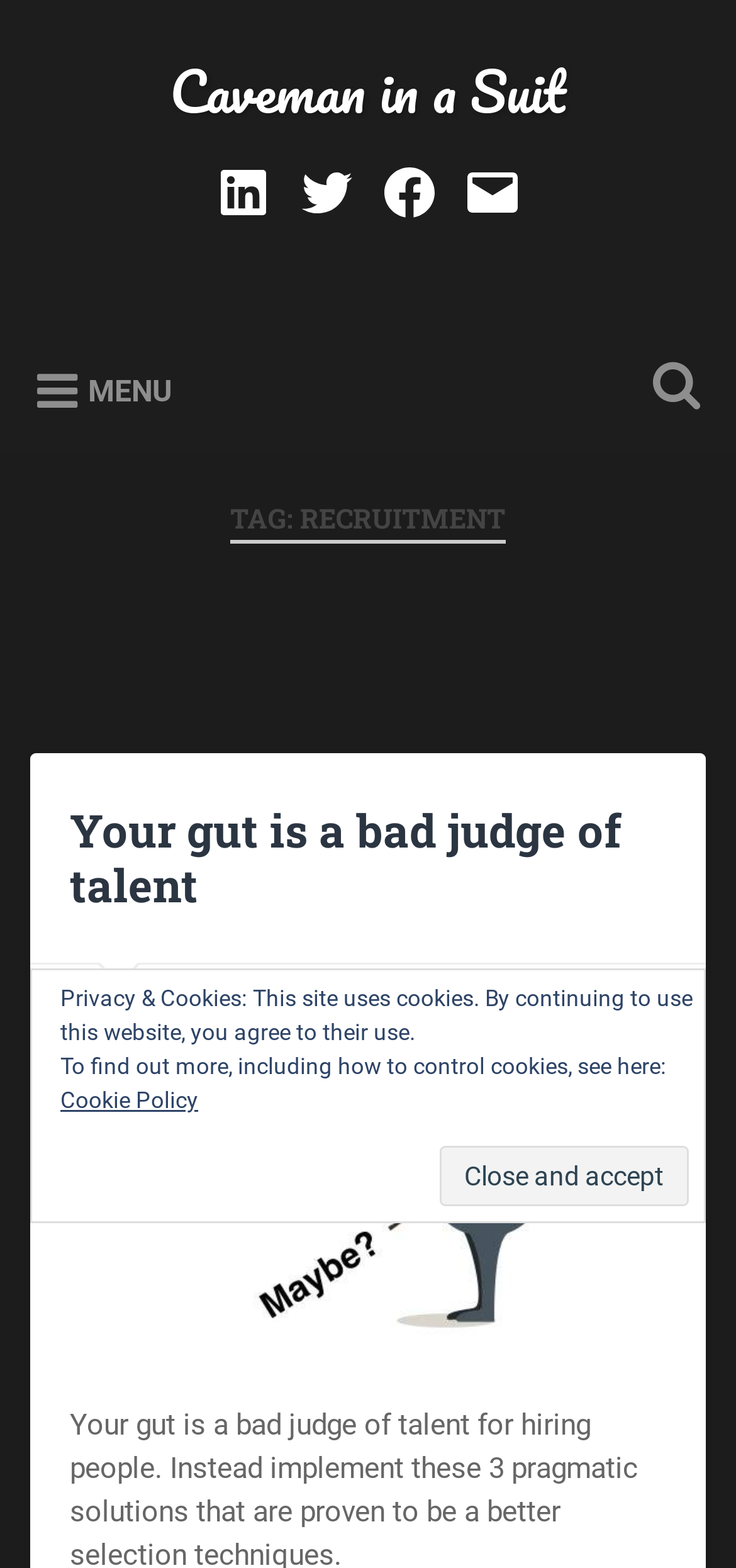Please provide the bounding box coordinates in the format (top-left x, top-left y, bottom-right x, bottom-right y). Remember, all values are floating point numbers between 0 and 1. What is the bounding box coordinate of the region described as: Menu

[0.05, 0.213, 0.235, 0.288]